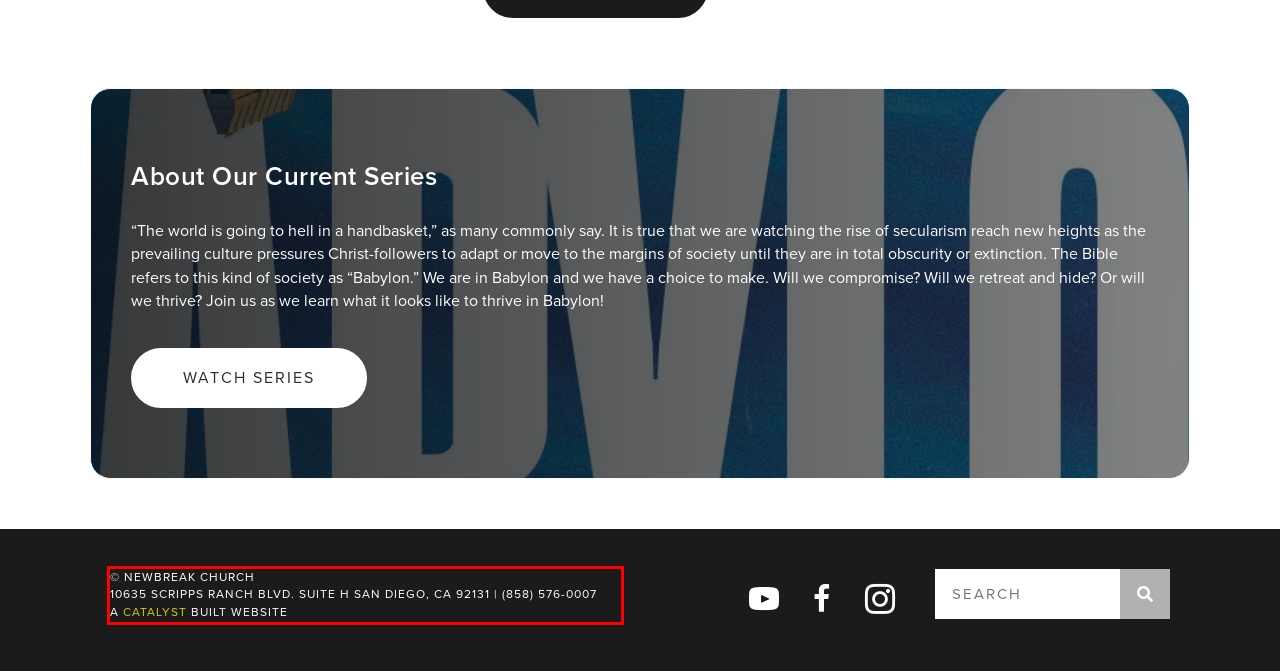Please extract the text content within the red bounding box on the webpage screenshot using OCR.

© NEWBREAK CHURCH 10635 SCRIPPS RANCH BLVD. SUITE H SAN DIEGO, CA 92131 | (858) 576-0007 A CATALYST BUILT WEBSITE